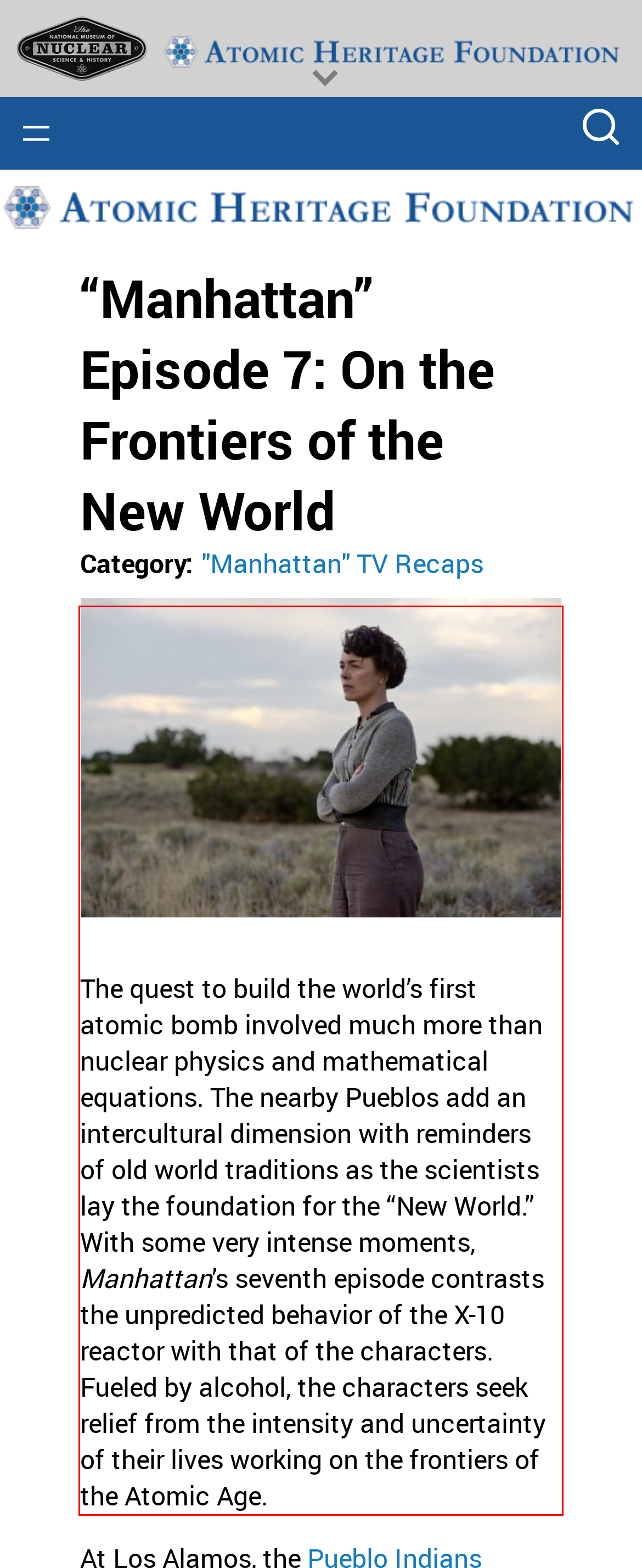Using the provided screenshot, read and generate the text content within the red-bordered area.

The quest to build the world’s first atomic bomb involved much more than nuclear physics and mathematical equations. The nearby Pueblos add an intercultural dimension with reminders of old world traditions as the scientists lay the foundation for the “New World.” With some very intense moments, Manhattan’s seventh episode contrasts the unpredicted behavior of the X-10 reactor with that of the characters. Fueled by alcohol, the characters seek relief from the intensity and uncertainty of their lives working on the frontiers of the Atomic Age.